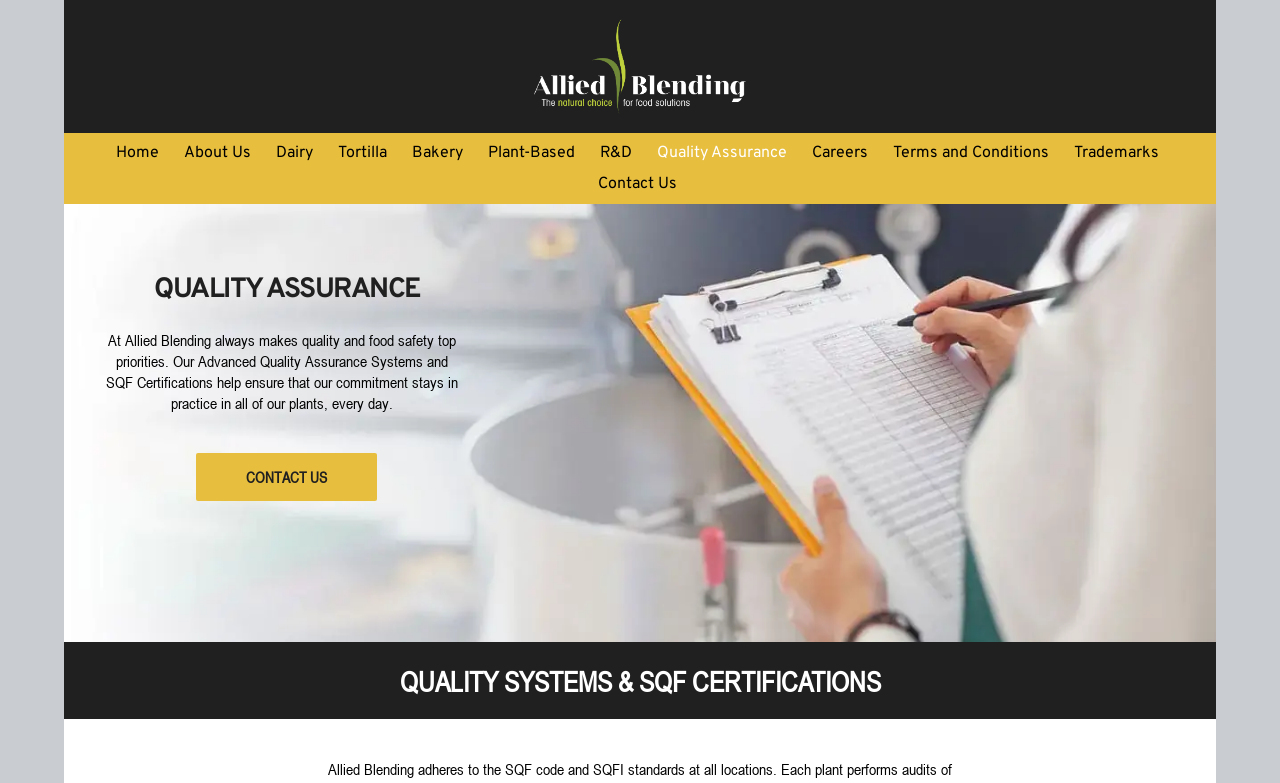Locate the bounding box coordinates of the element that should be clicked to execute the following instruction: "learn about dairy products".

[0.212, 0.177, 0.252, 0.215]